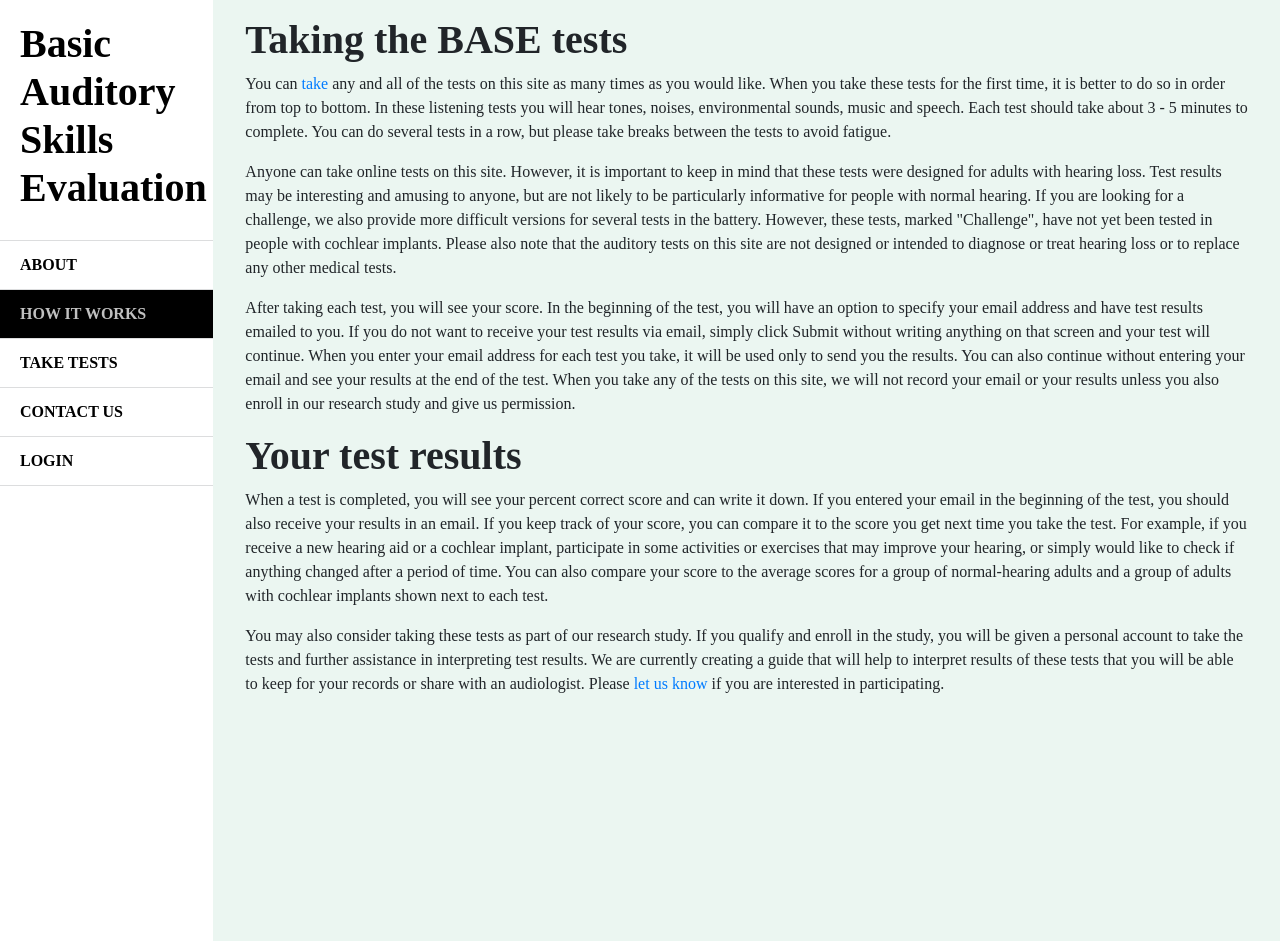Please answer the following question using a single word or phrase: 
How long does each test take to complete?

3-5 minutes